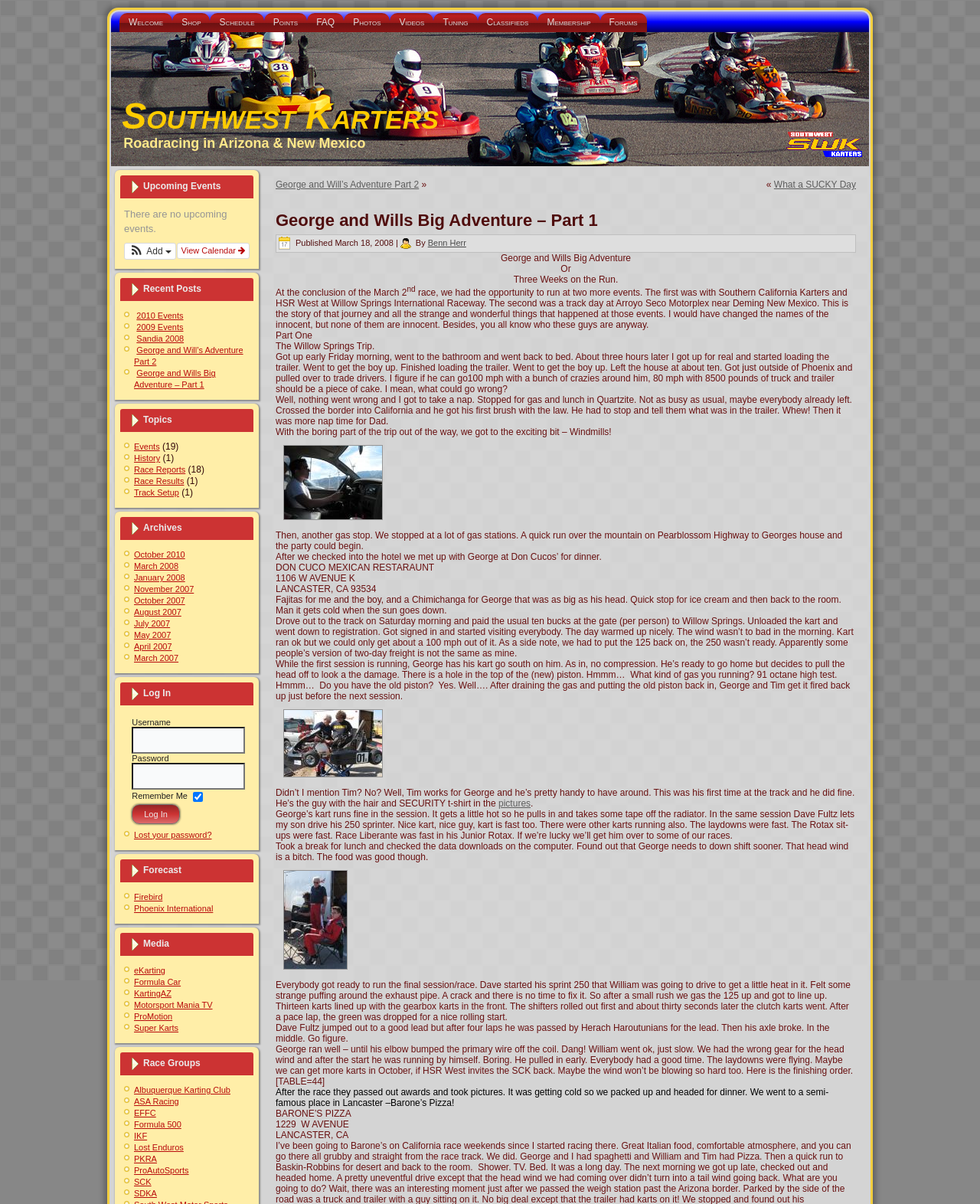Respond to the question below with a single word or phrase:
What is the title of the article?

George and Wills Big Adventure – Part 1